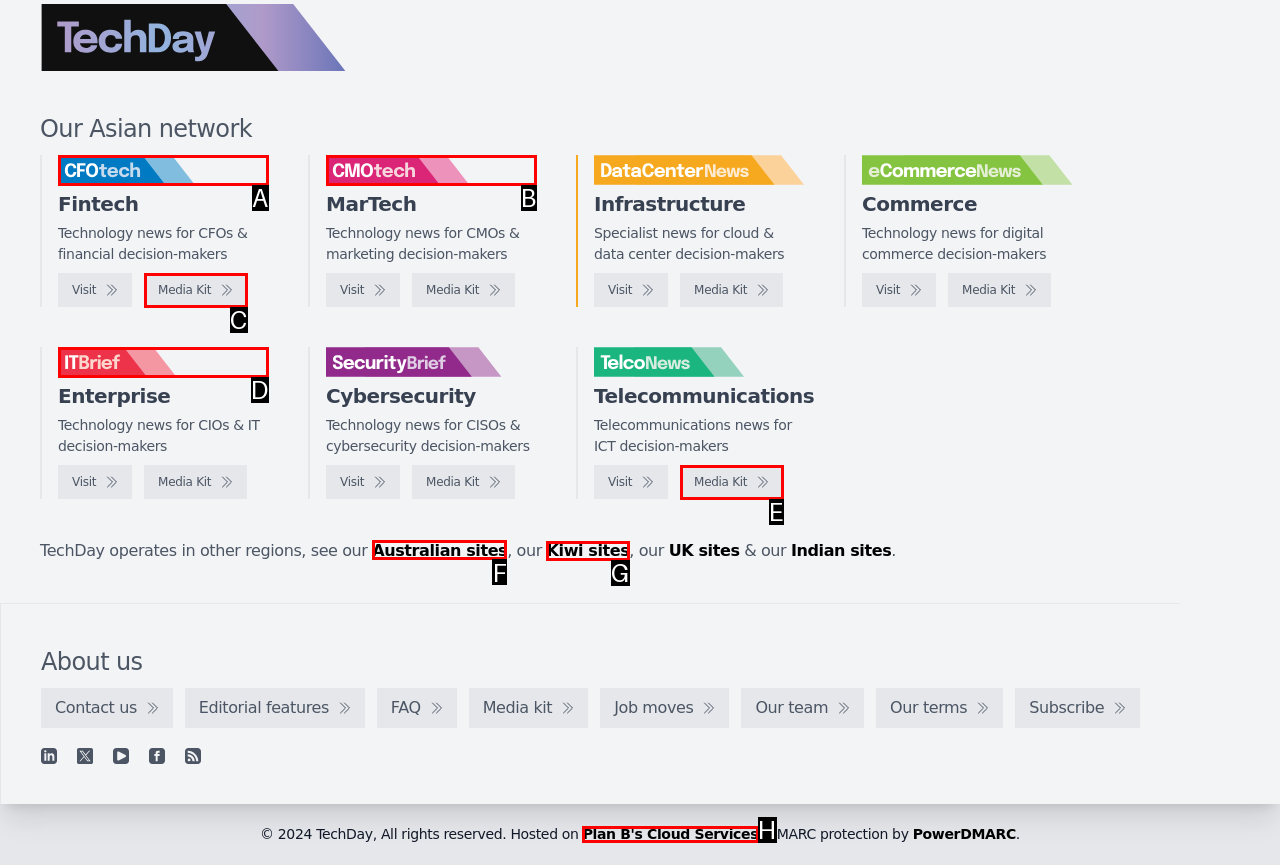Identify which lettered option completes the task: View Australian sites. Provide the letter of the correct choice.

F